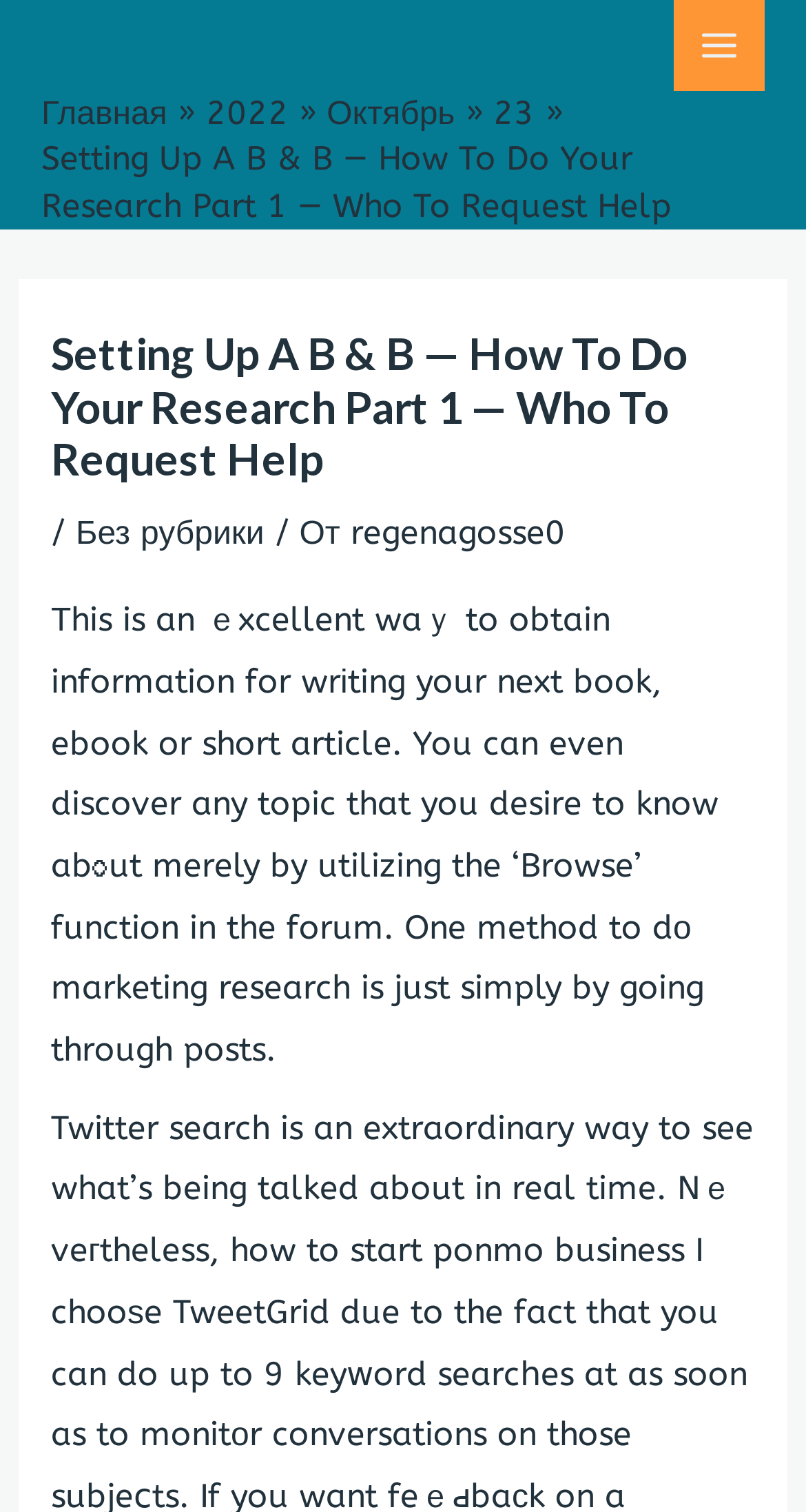How many links are in the navigation section?
Give a detailed response to the question by analyzing the screenshot.

By examining the navigation section, I count four links: 'Главная', '2022', 'Октябрь', and '23'.